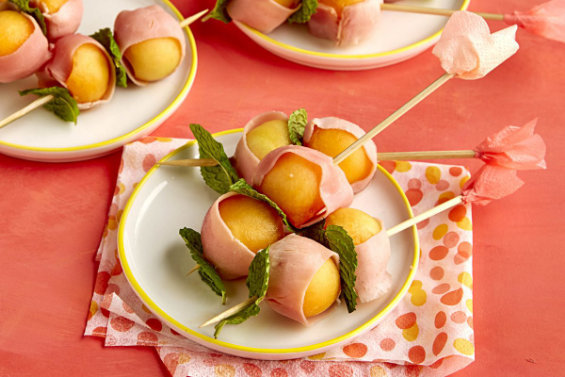What is the purpose of the skewers?
Answer with a single word or phrase, using the screenshot for reference.

Light appetizer or summer gathering